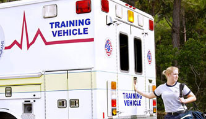Please provide a short answer using a single word or phrase for the question:
What is the purpose of the emergency lights on the ambulance?

Hands-on learning